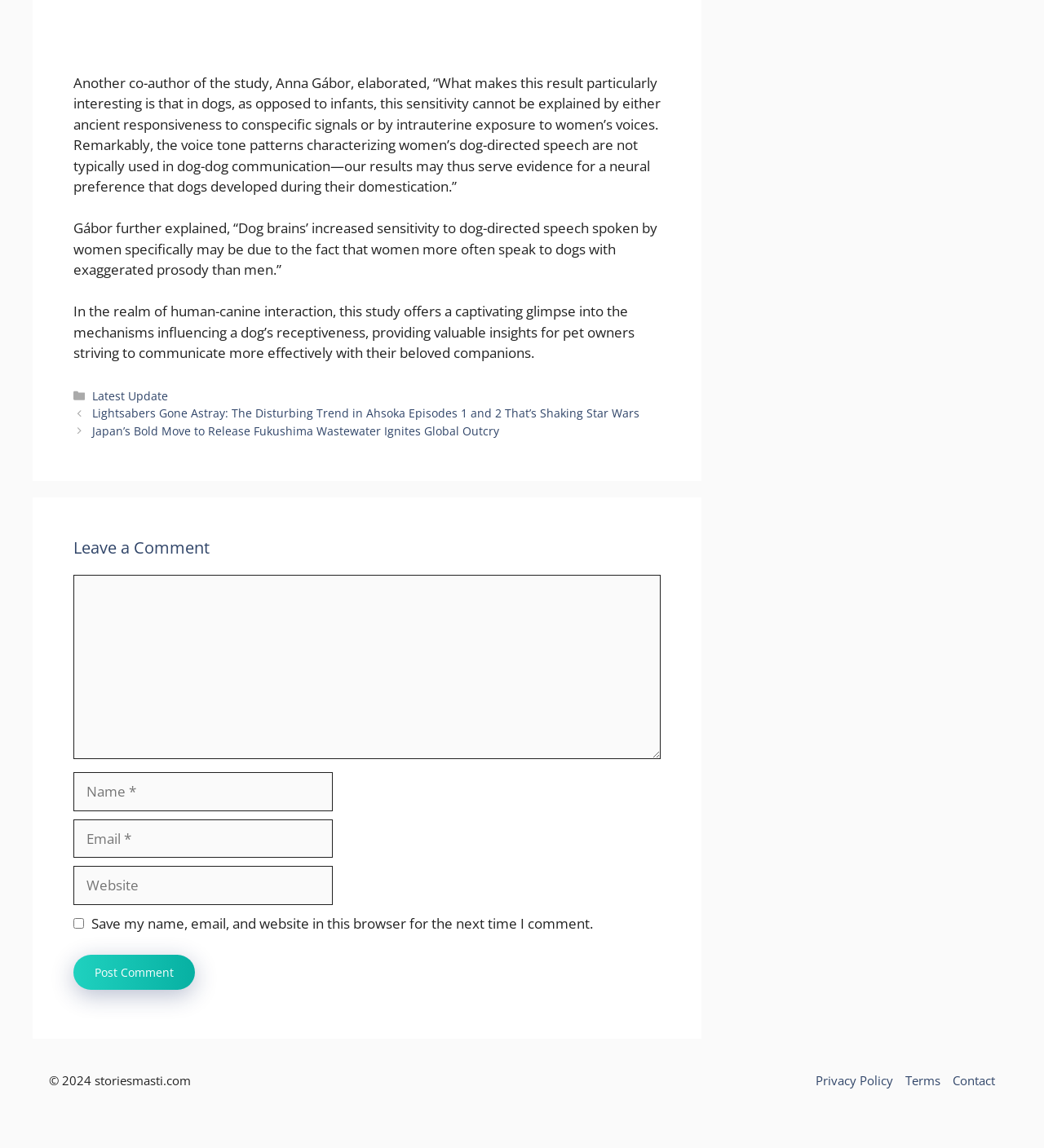What is the purpose of the 'Save my name, email, and website' checkbox?
Carefully analyze the image and provide a detailed answer to the question.

The checkbox is located in the comment section and is labeled 'Save my name, email, and website in this browser for the next time I comment.' This suggests that the purpose of the checkbox is to allow users to save their information so that they do not have to re-enter it every time they want to leave a comment on the website.